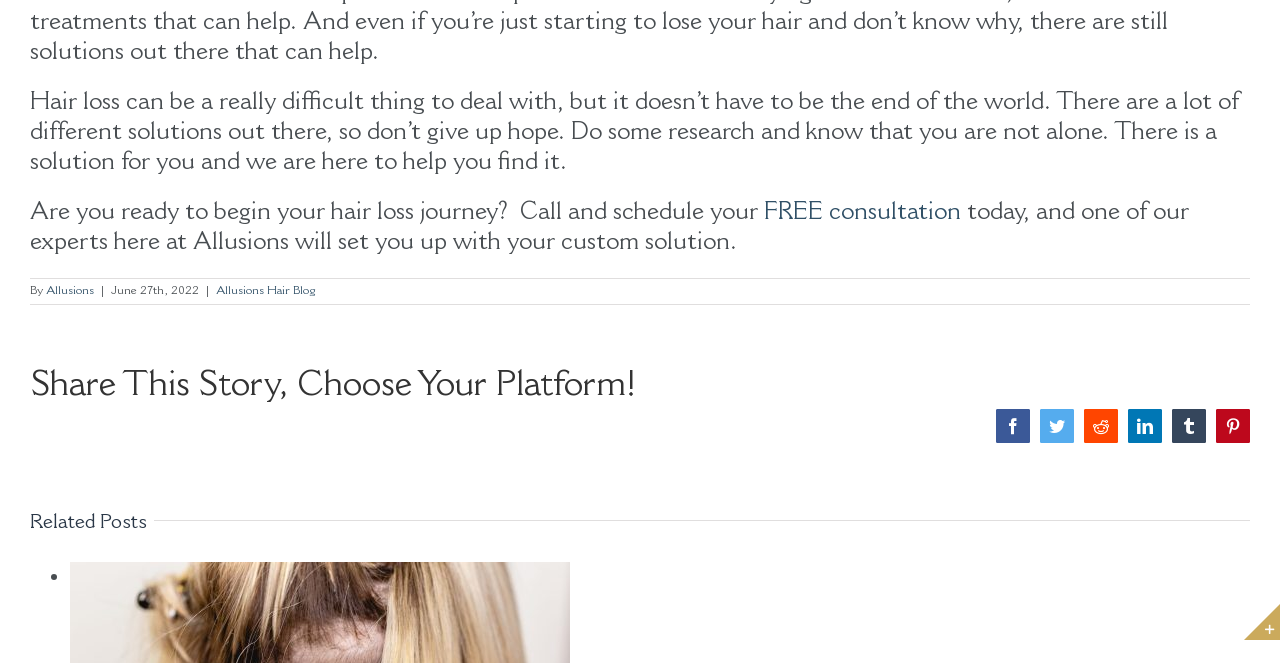Locate the bounding box of the UI element defined by this description: "aria-label="Allusions’ Hair Extension Options!"". The coordinates should be given as four float numbers between 0 and 1, formatted as [left, top, right, bottom].

[0.055, 0.853, 0.445, 0.889]